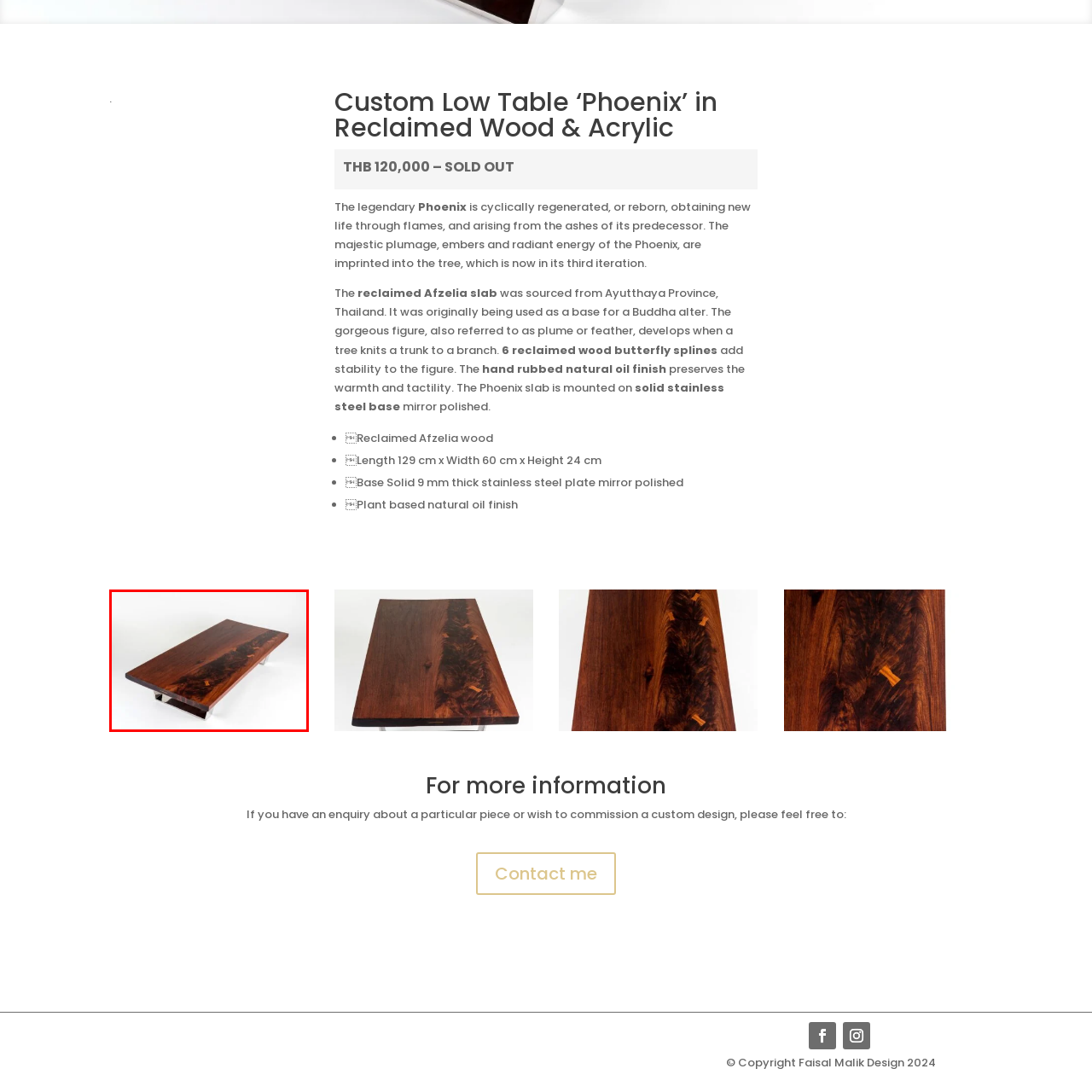Please examine the highlighted section of the image enclosed in the red rectangle and provide a comprehensive answer to the following question based on your observation: What is the height of the table?

The caption provides the dimensions of the table, stating that it measures 129 cm in length, 60 cm in width, and 24 cm in height.